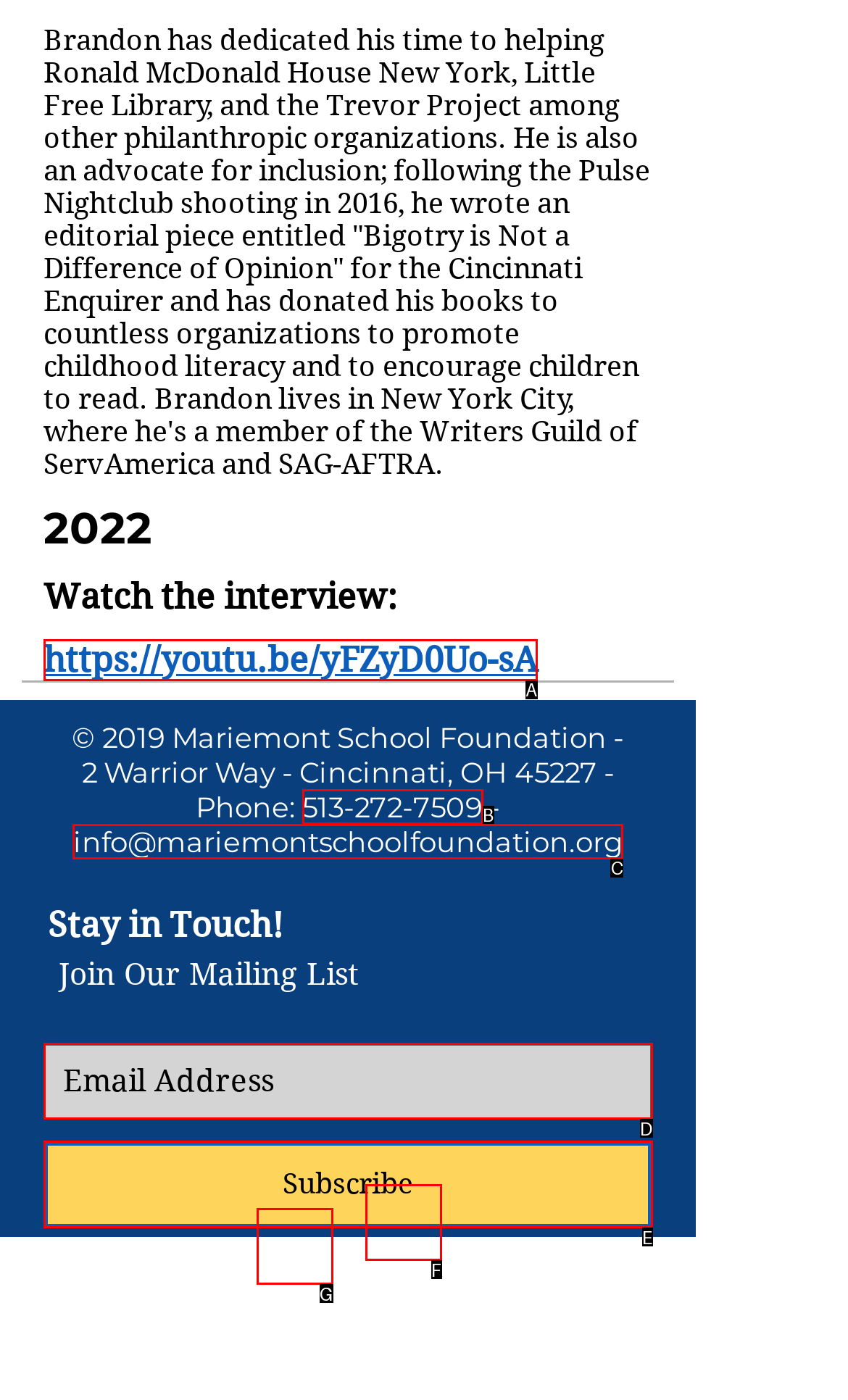Given the description: info@mariemontschoolfoundation.org, identify the matching option. Answer with the corresponding letter.

C